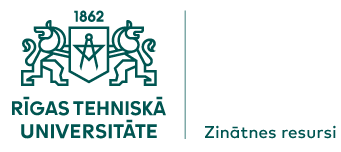What does the phrase 'Zinātnes resursi' translate to? Please answer the question using a single word or phrase based on the image.

Scientific Resources